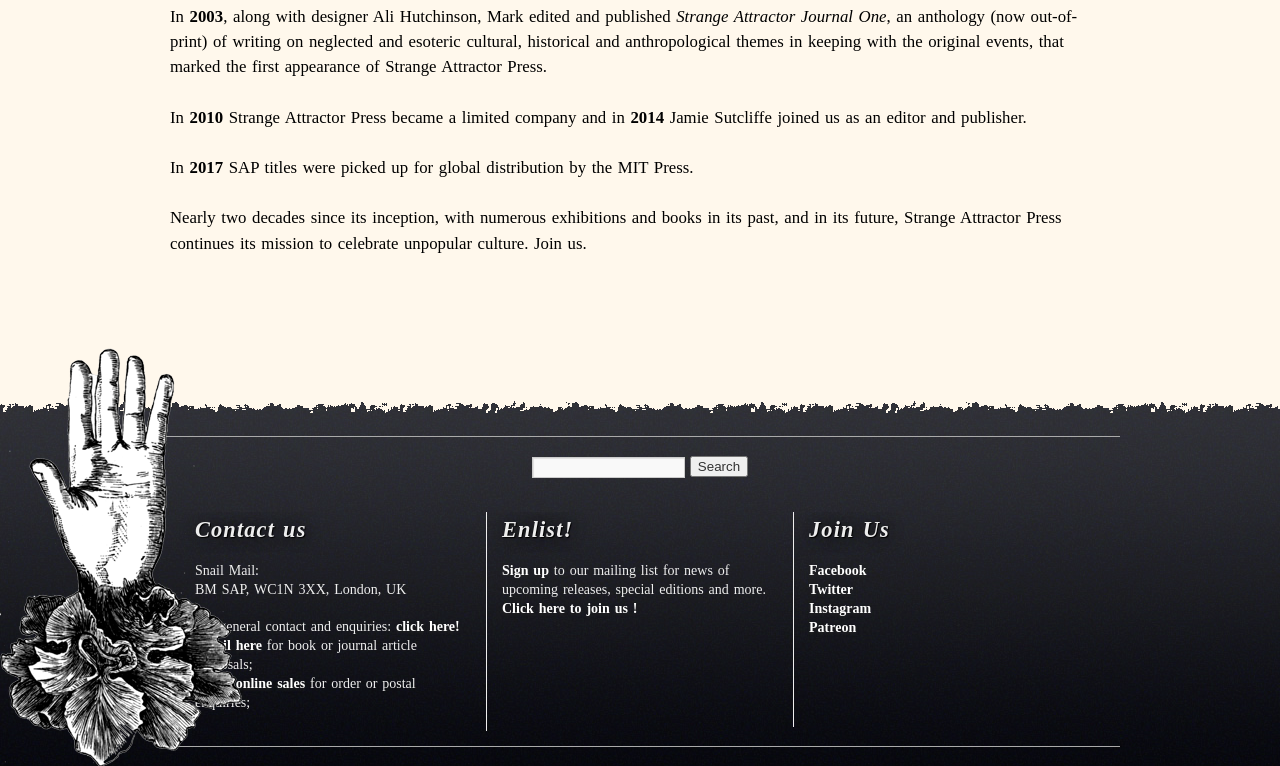What is the purpose of the 'Search' button?
Look at the image and respond with a one-word or short-phrase answer.

To search for something